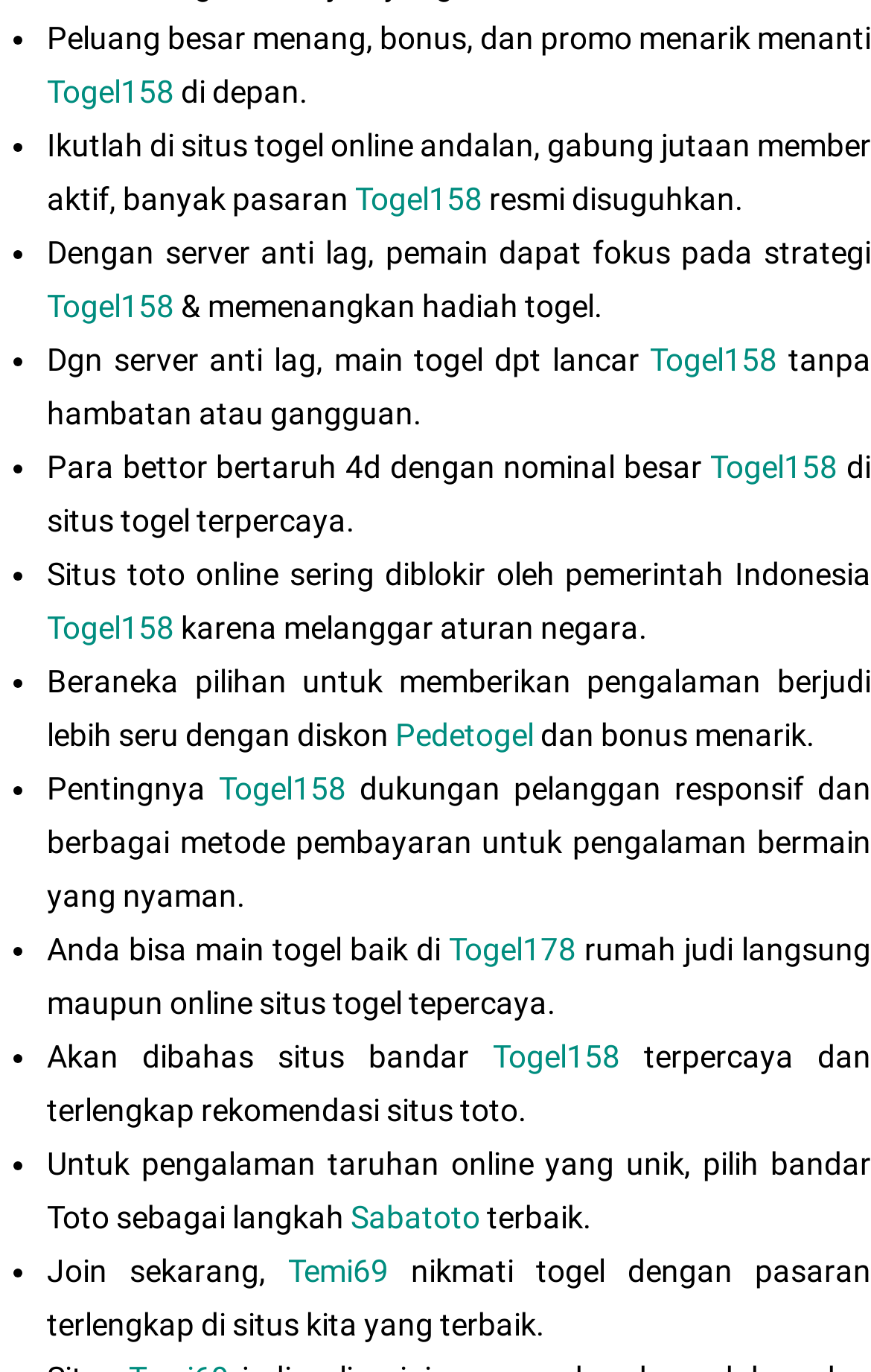Please specify the bounding box coordinates of the region to click in order to perform the following instruction: "Visit Togel178".

[0.515, 0.679, 0.662, 0.705]